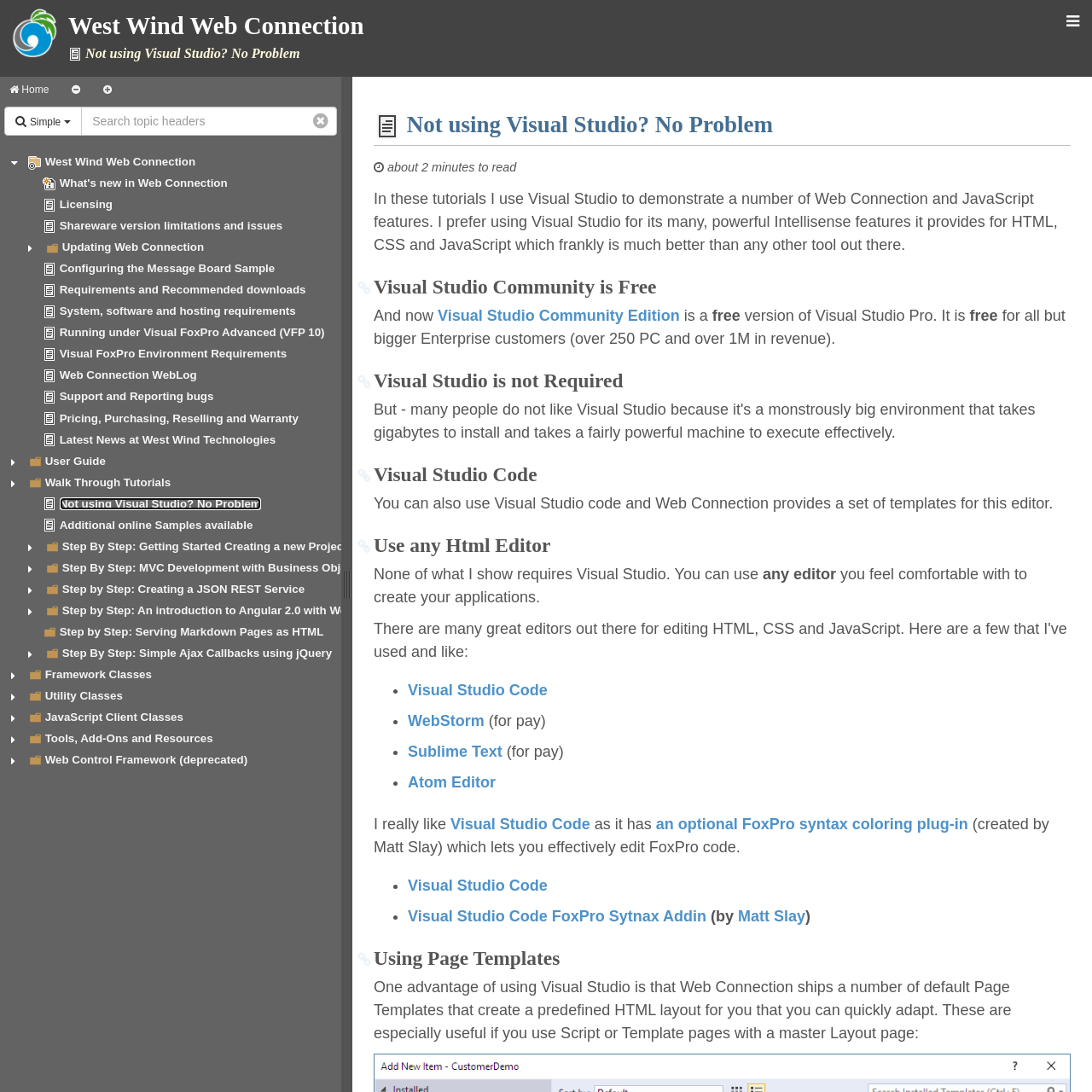Find the bounding box coordinates of the clickable area required to complete the following action: "Learn about Not using Visual Studio? No Problem".

[0.054, 0.455, 0.239, 0.467]